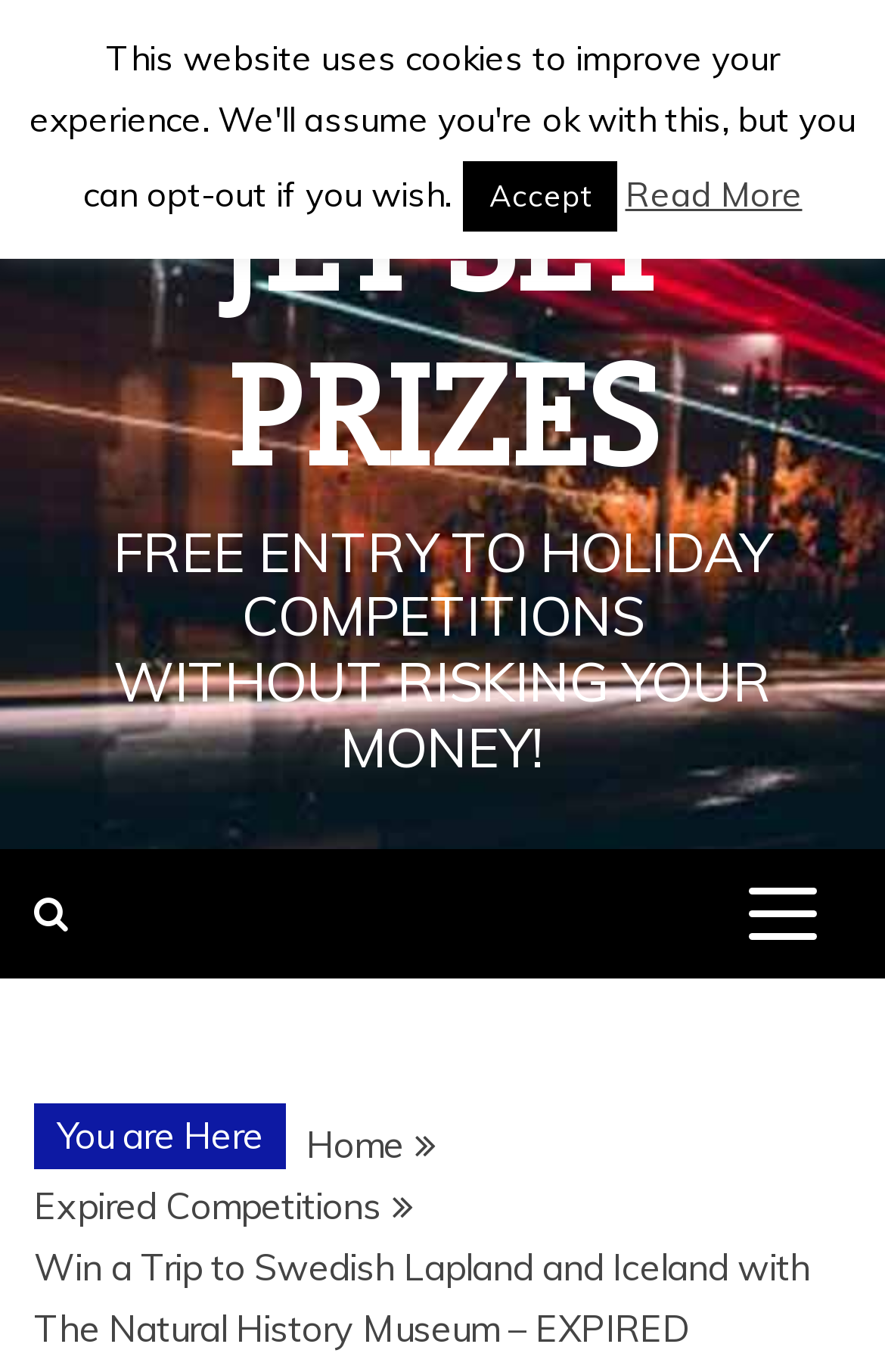Offer a detailed explanation of the webpage layout and contents.

The webpage appears to be a competition page, specifically for a trip to Swedish Lapland and Iceland with The Natural History Museum. At the top of the page, there is a small icon and a link to "JET SET PRIZES" on the left side, with a bold and attention-grabbing text "FREE ENTRY TO HOLIDAY COMPETITIONS WITHOUT RISKING YOUR MONEY!" situated below it.

On the top-right corner, there is a button with no text, likely a menu button, and a small icon. Below this, there is a link with a small icon and a "You are Here" text, followed by a breadcrumb navigation menu that shows the current page's location within the website. The breadcrumb menu has links to "Home" and "Expired Competitions", and a text "Win a Trip to Swedish Lapland and Iceland with The Natural History Museum – EXPIRED" at the end.

In the middle of the page, there is an "Accept" button and a "Read More" link, which suggests that the page may have some terms or conditions that need to be accepted before proceeding. Overall, the page seems to be promoting a competition and encouraging users to participate.